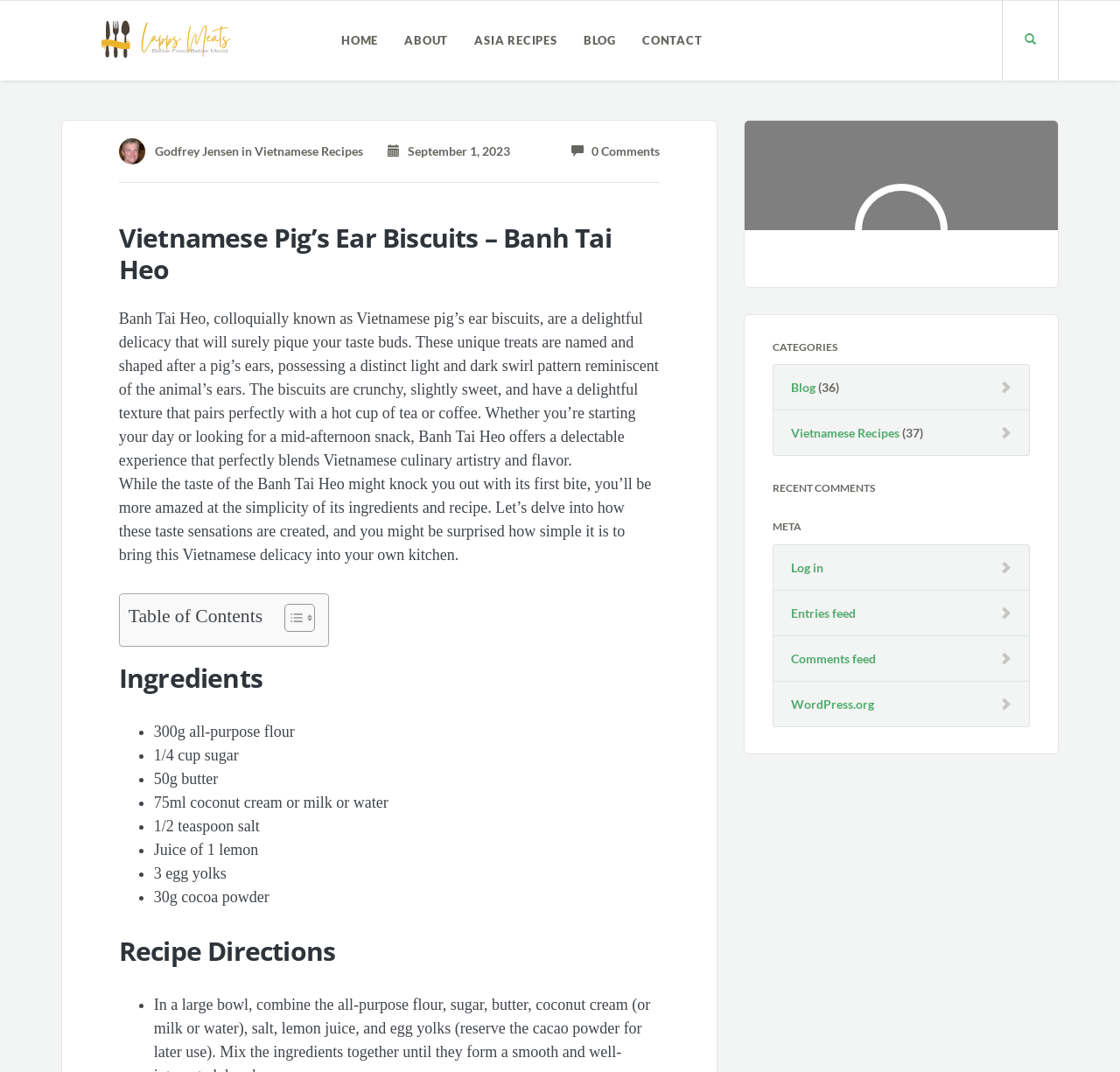Provide the bounding box coordinates for the UI element that is described as: "Blog".

[0.509, 0.001, 0.562, 0.075]